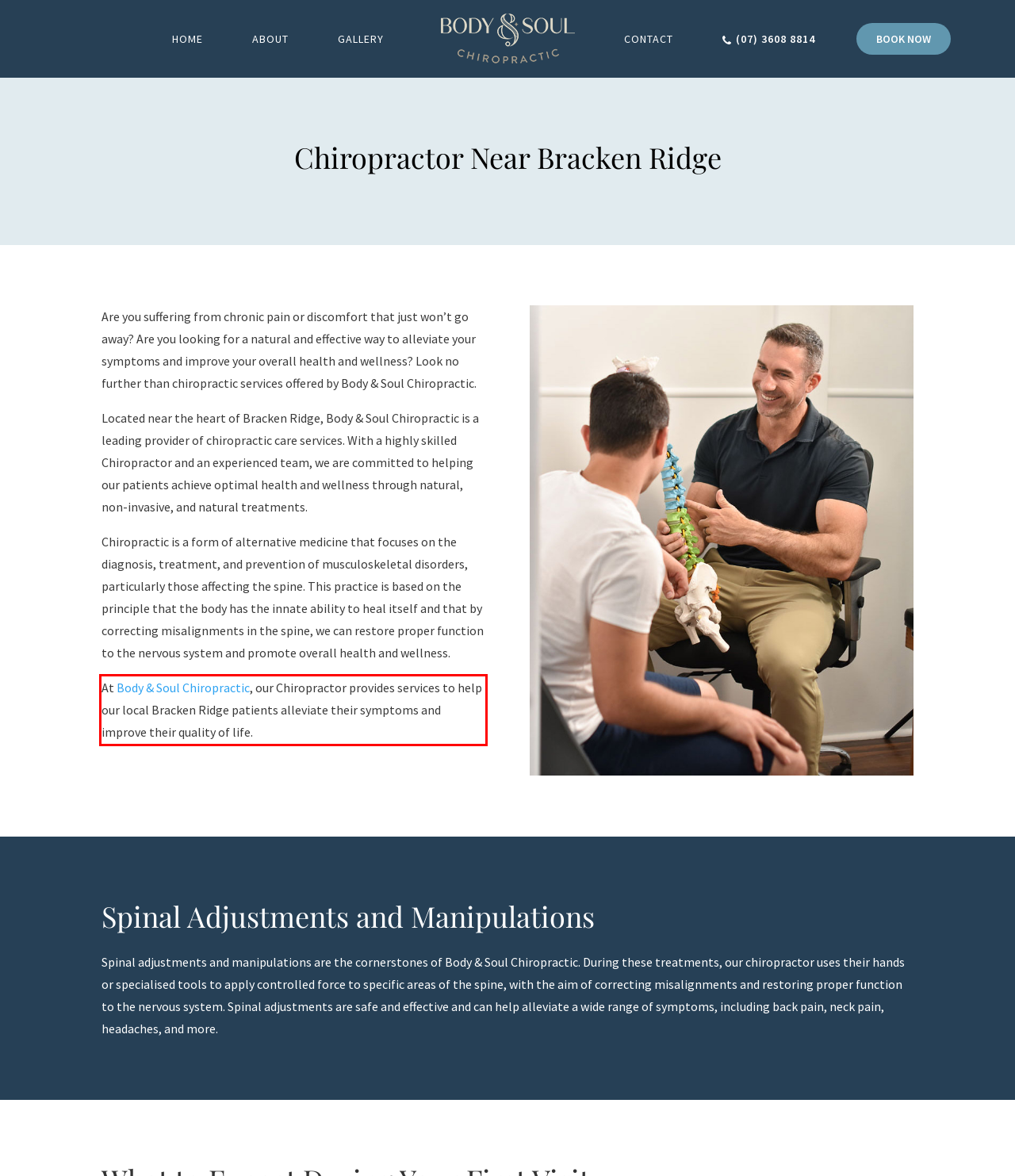Identify the text inside the red bounding box in the provided webpage screenshot and transcribe it.

At Body & Soul Chiropractic, our Chiropractor provides services to help our local Bracken Ridge patients alleviate their symptoms and improve their quality of life.